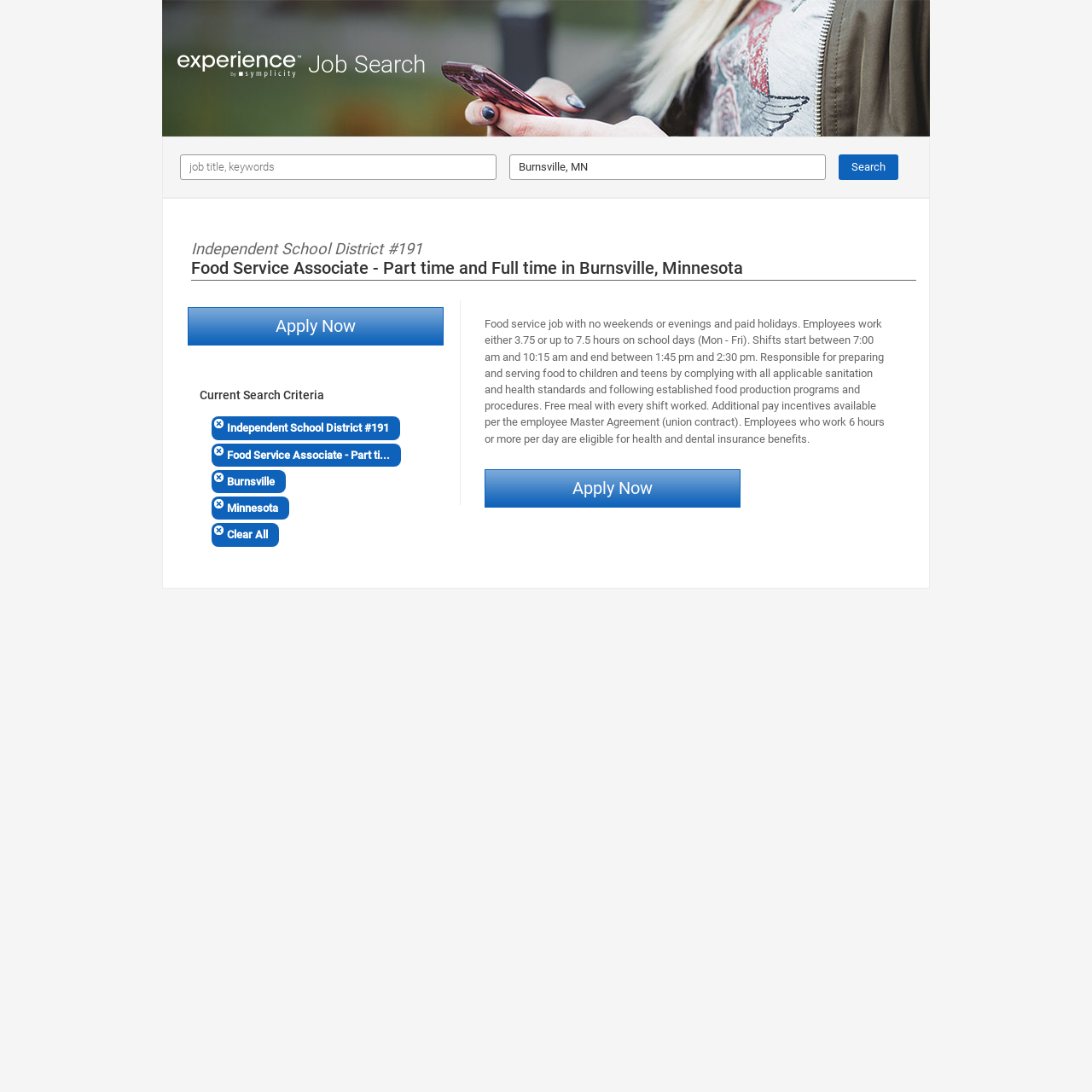Provide your answer to the question using just one word or phrase: What is the benefit of working 6 hours or more per day?

Health and dental insurance benefits